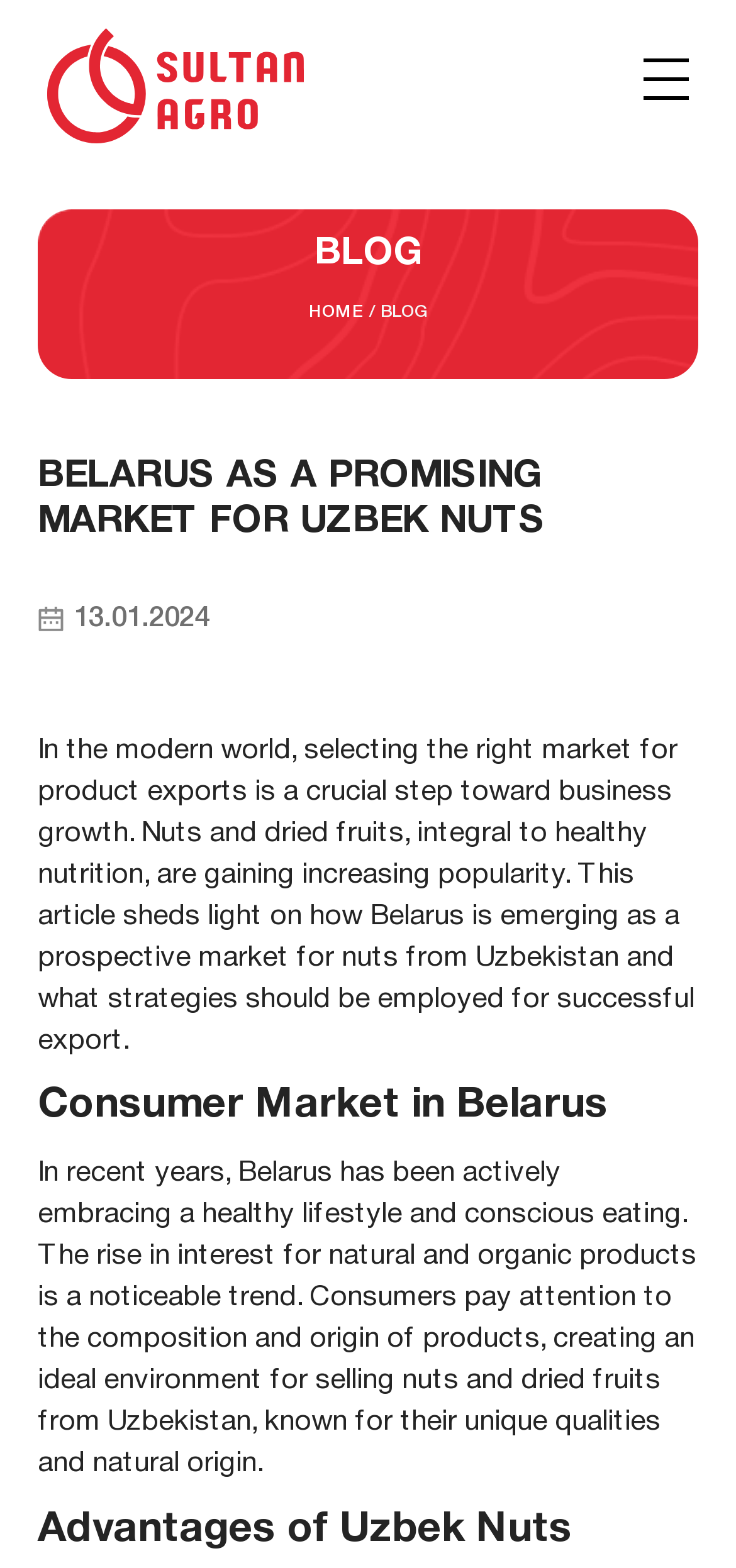Extract the main headline from the webpage and generate its text.

​BELARUS AS A PROMISING MARKET FOR UZBEK NUTS